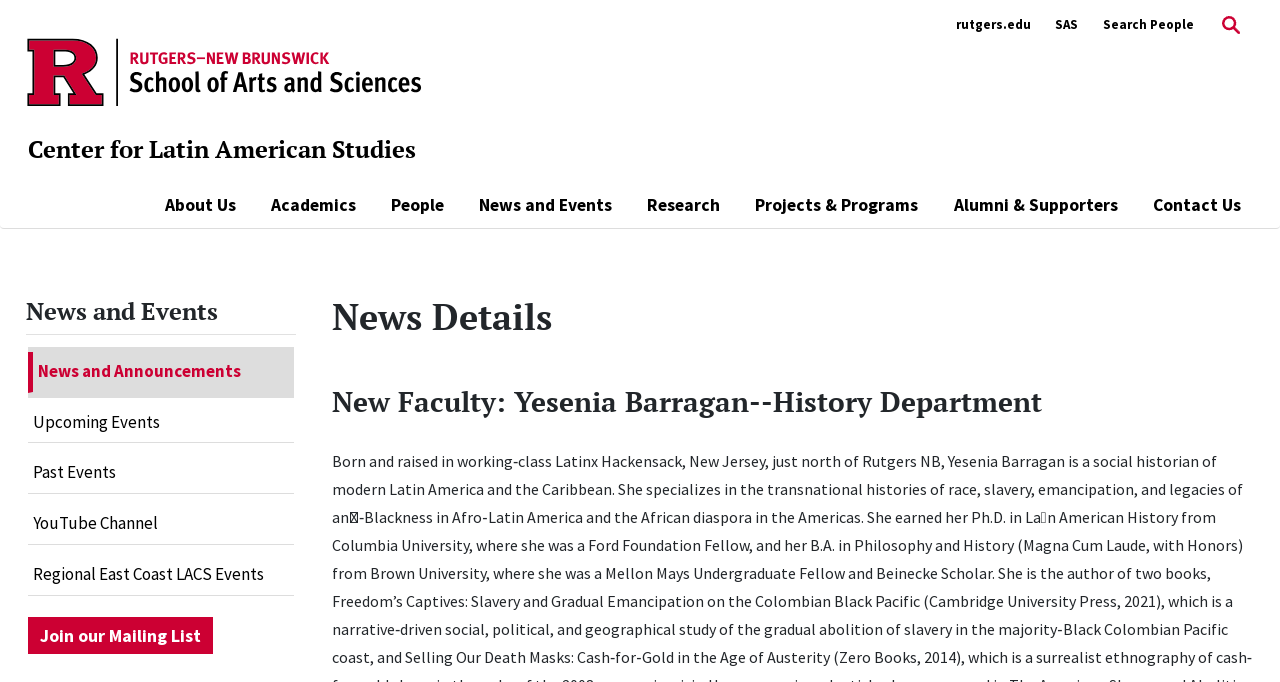Determine the bounding box coordinates in the format (top-left x, top-left y, bottom-right x, bottom-right y). Ensure all values are floating point numbers between 0 and 1. Identify the bounding box of the UI element described by: News and Announcements

[0.025, 0.516, 0.23, 0.574]